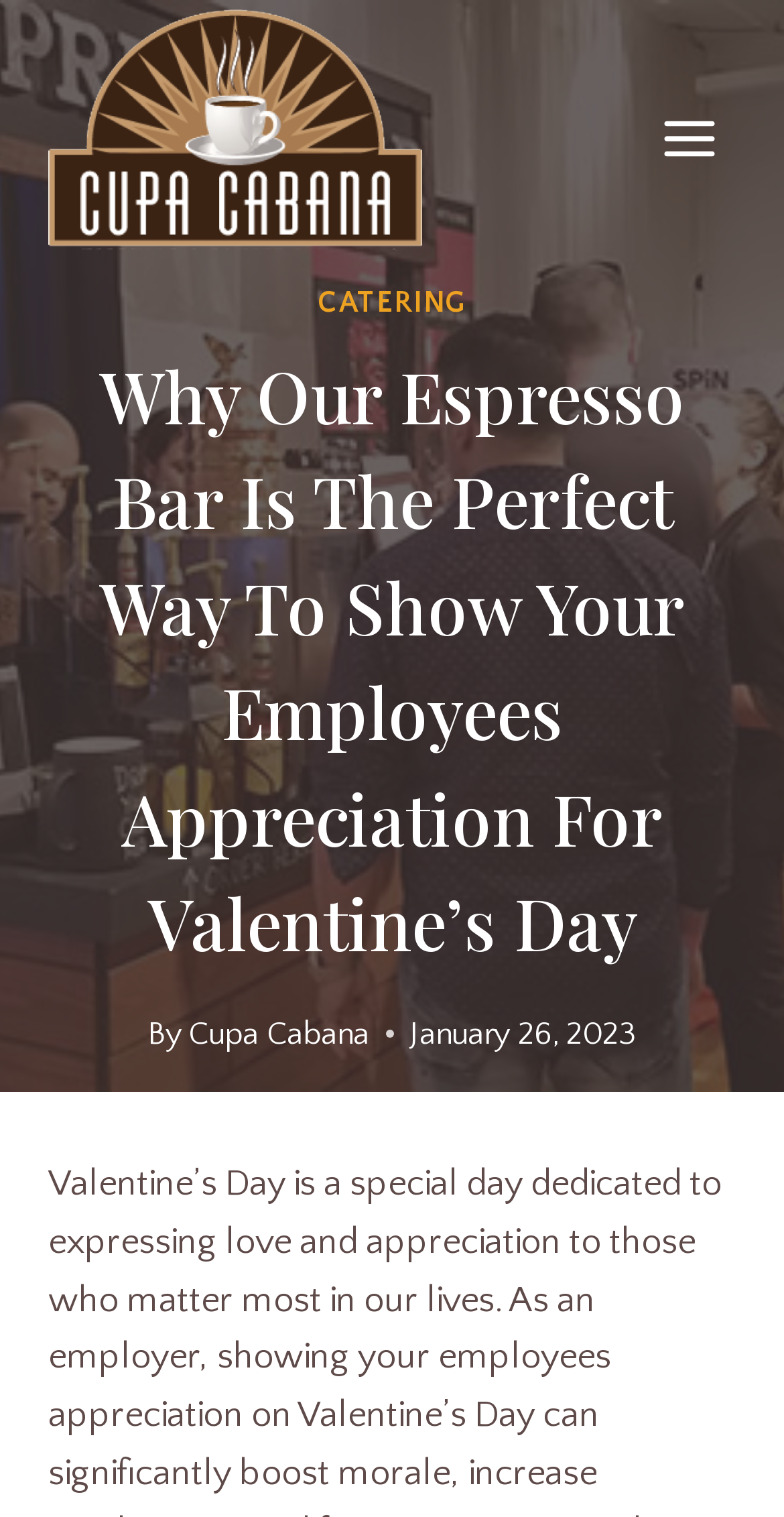Extract the main headline from the webpage and generate its text.

Why Our Espresso Bar Is The Perfect Way To Show Your Employees Appreciation For Valentine’s Day